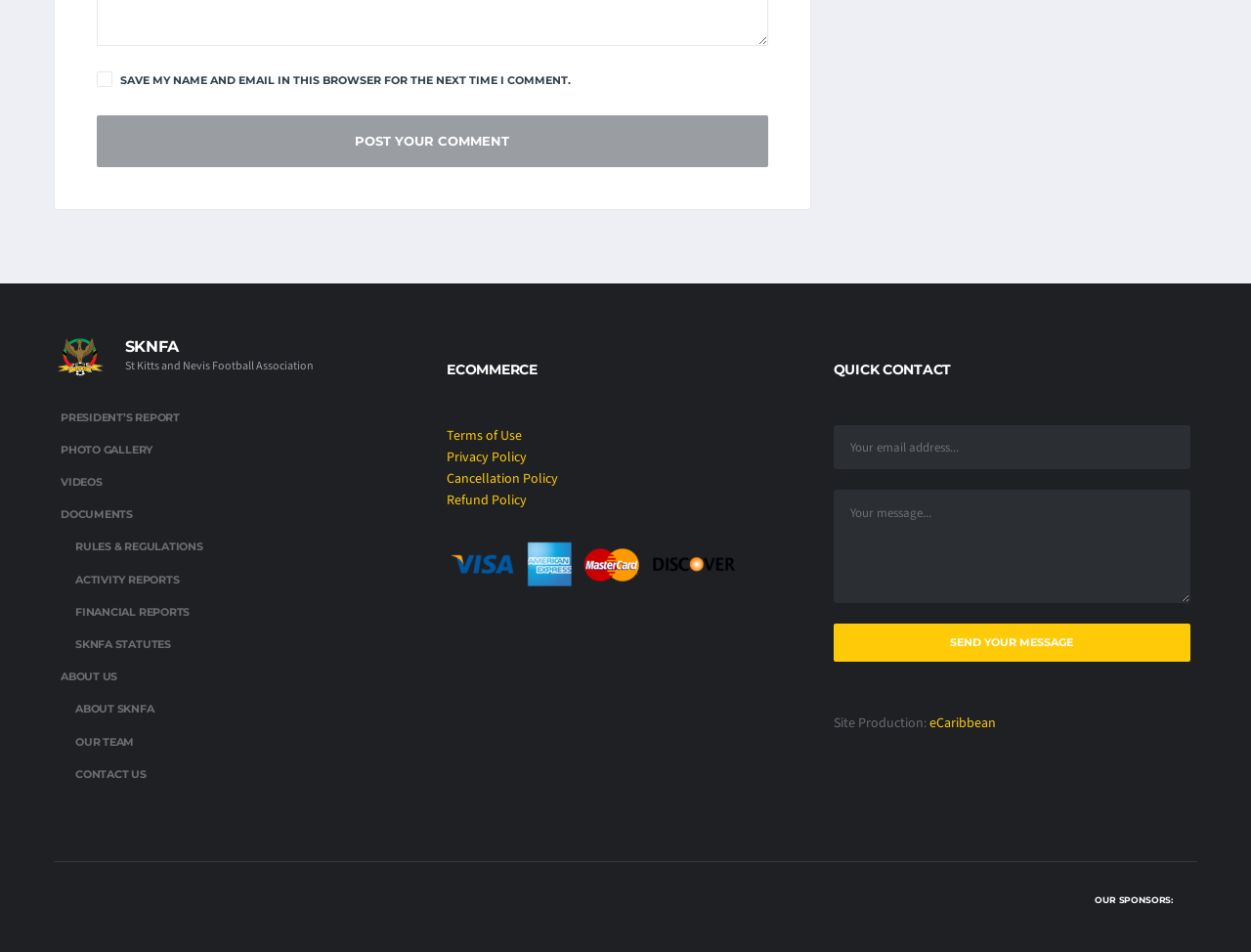How many links are there in the 'ABOUT US' section?
With the help of the image, please provide a detailed response to the question.

The 'ABOUT US' section can be found by looking for the link with the text 'ABOUT US'. Below this link, there are three more links: 'ABOUT SKNFA', 'OUR TEAM', and 'CONTACT US'. Therefore, there are three links in the 'ABOUT US' section.